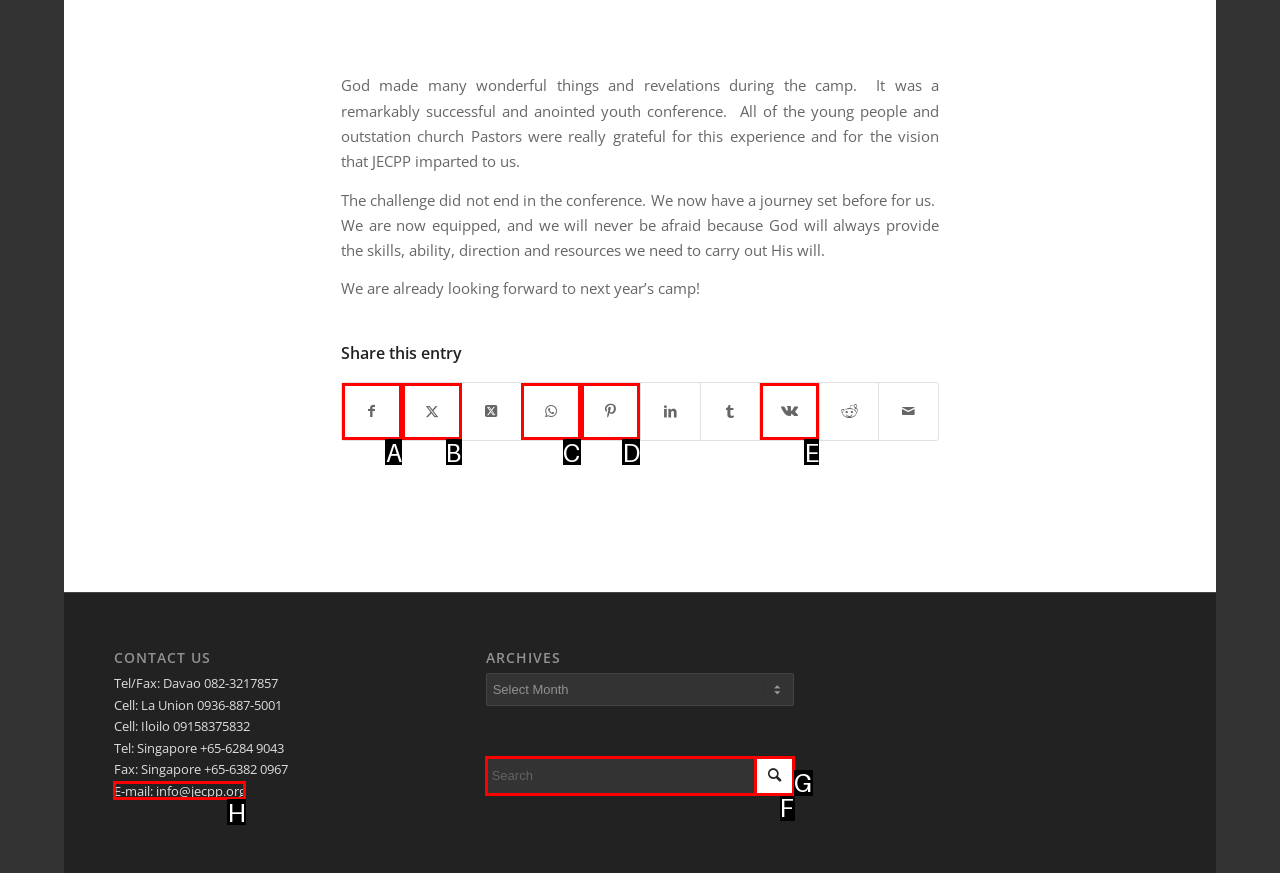Identify the letter of the option to click in order to Contact us via email. Answer with the letter directly.

H